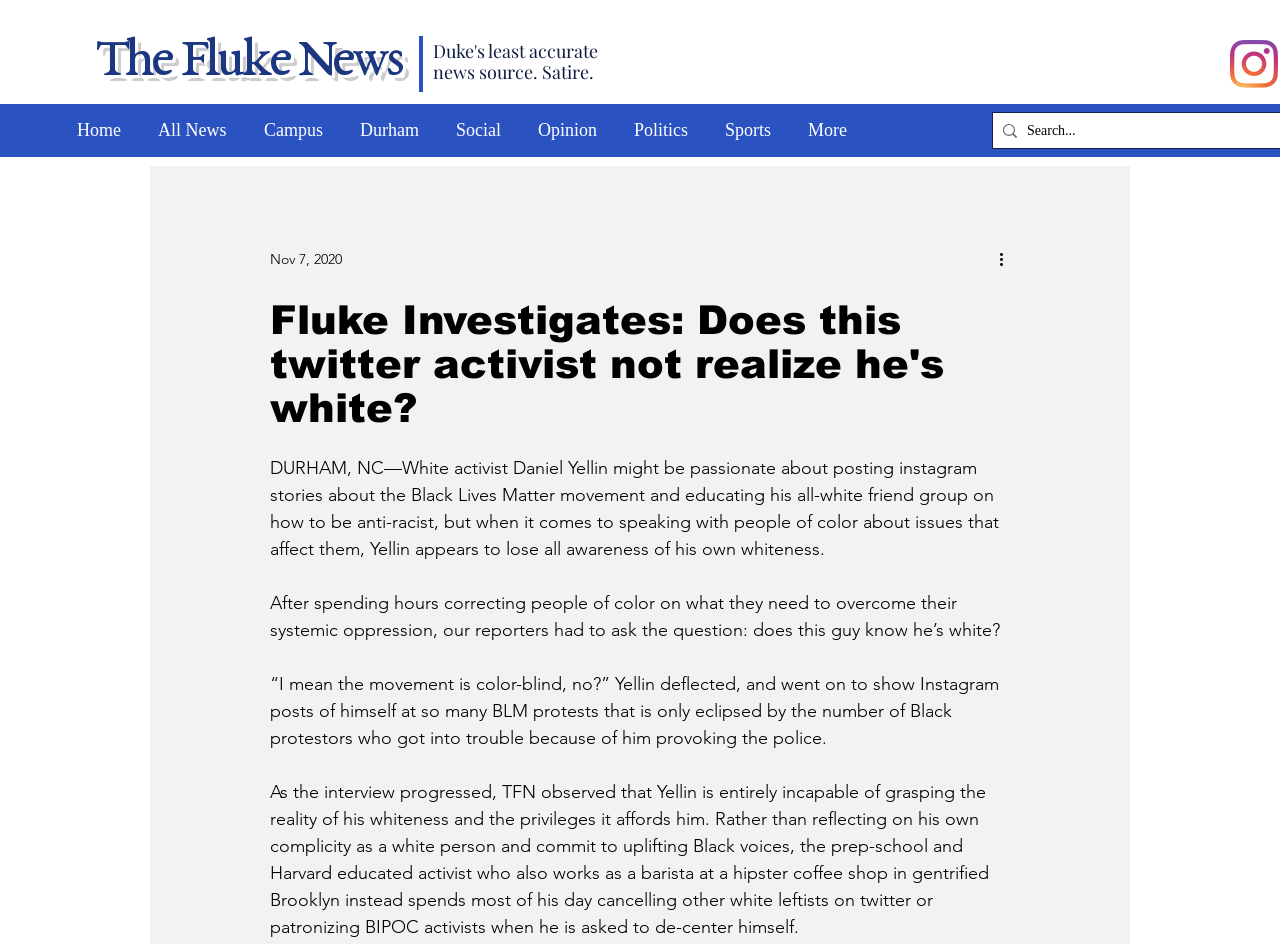Determine the bounding box coordinates of the clickable element to achieve the following action: 'Click the 'More' button'. Provide the coordinates as four float values between 0 and 1, formatted as [left, top, right, bottom].

[0.62, 0.121, 0.679, 0.155]